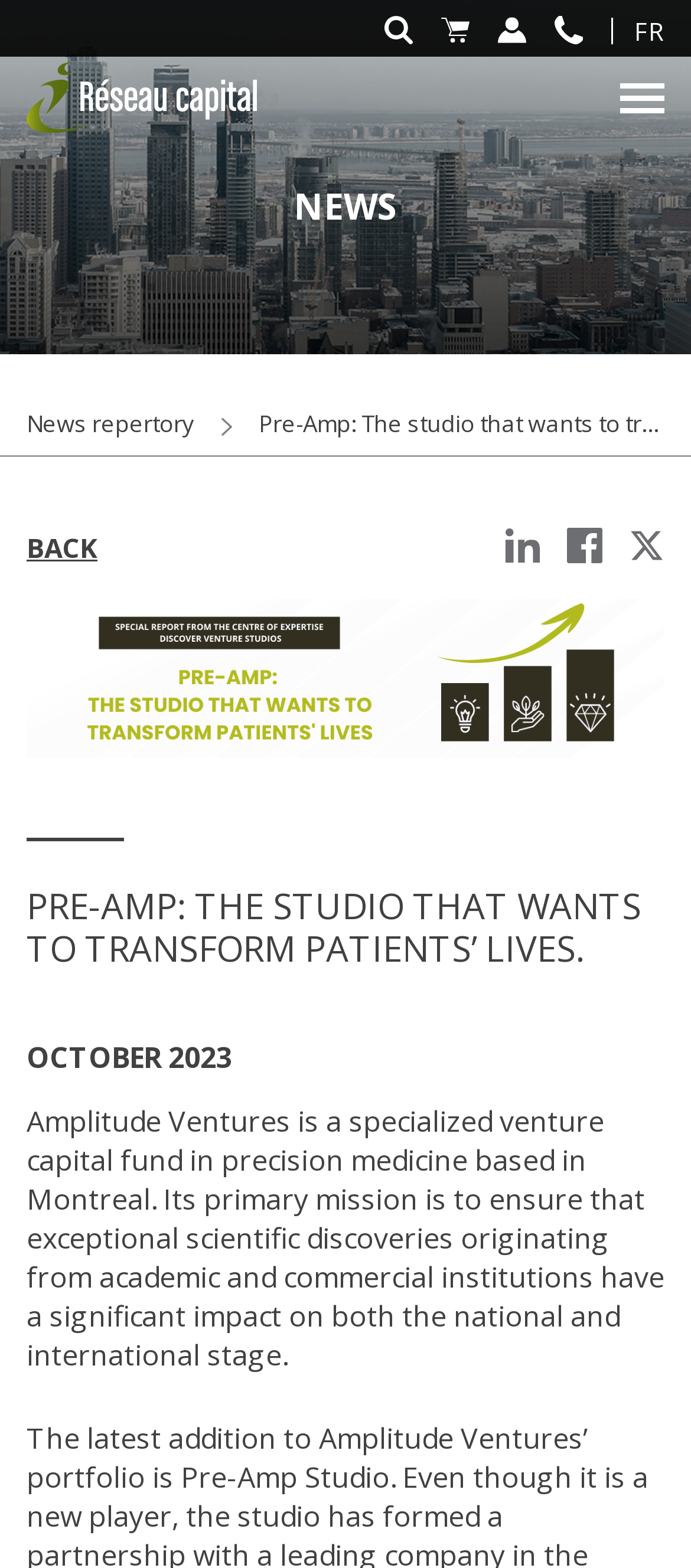Please identify the bounding box coordinates of the clickable region that I should interact with to perform the following instruction: "Search for something". The coordinates should be expressed as four float numbers between 0 and 1, i.e., [left, top, right, bottom].

[0.556, 0.01, 0.597, 0.034]